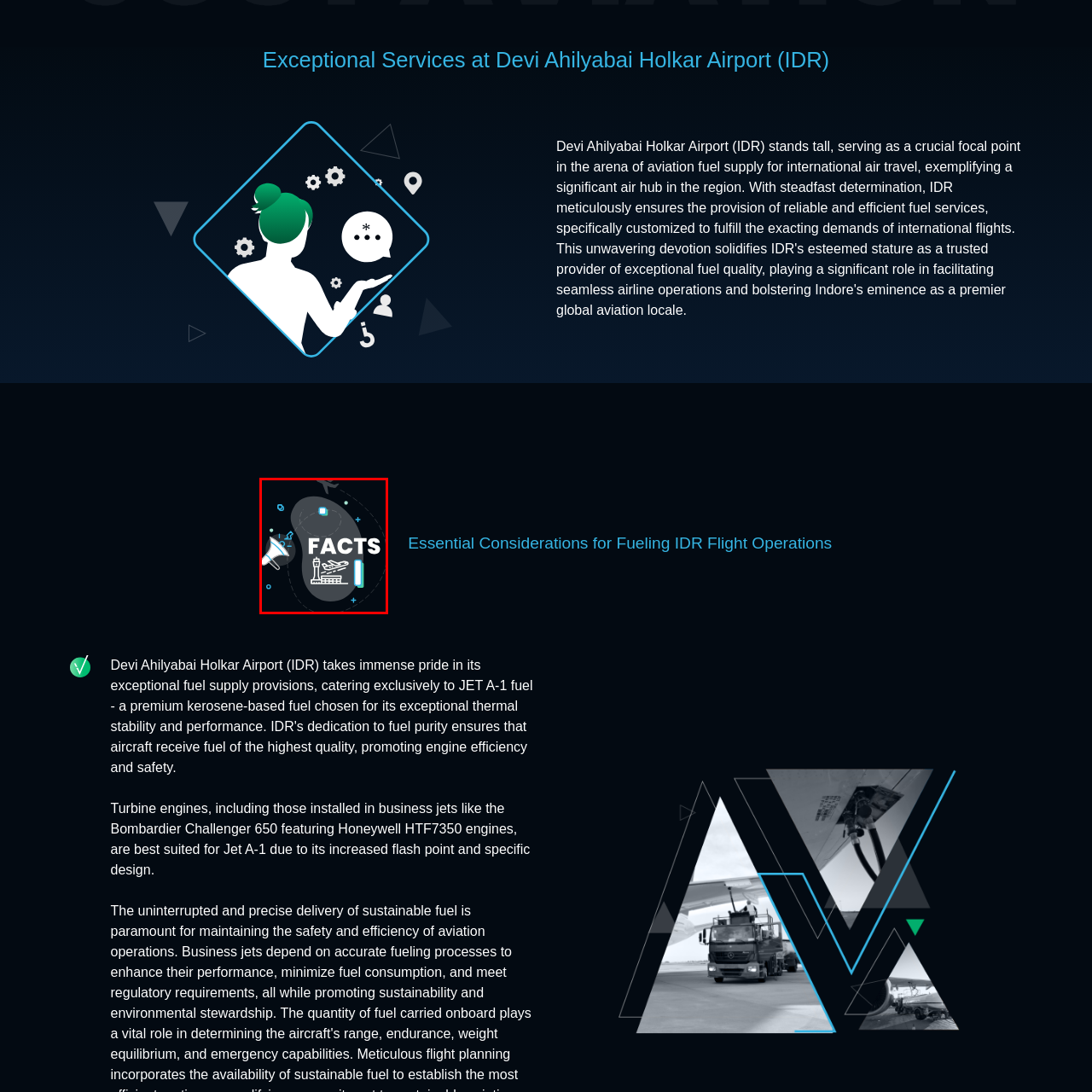Observe the image enclosed by the red box and thoroughly answer the subsequent question based on the visual details: What is symbolized by the airplane graphic?

The airplane graphic is symbolizing the aviation sector because it is mentioned as an illustrative element accompanying the bold text 'FACTS', and it is a common representation of the aviation industry.